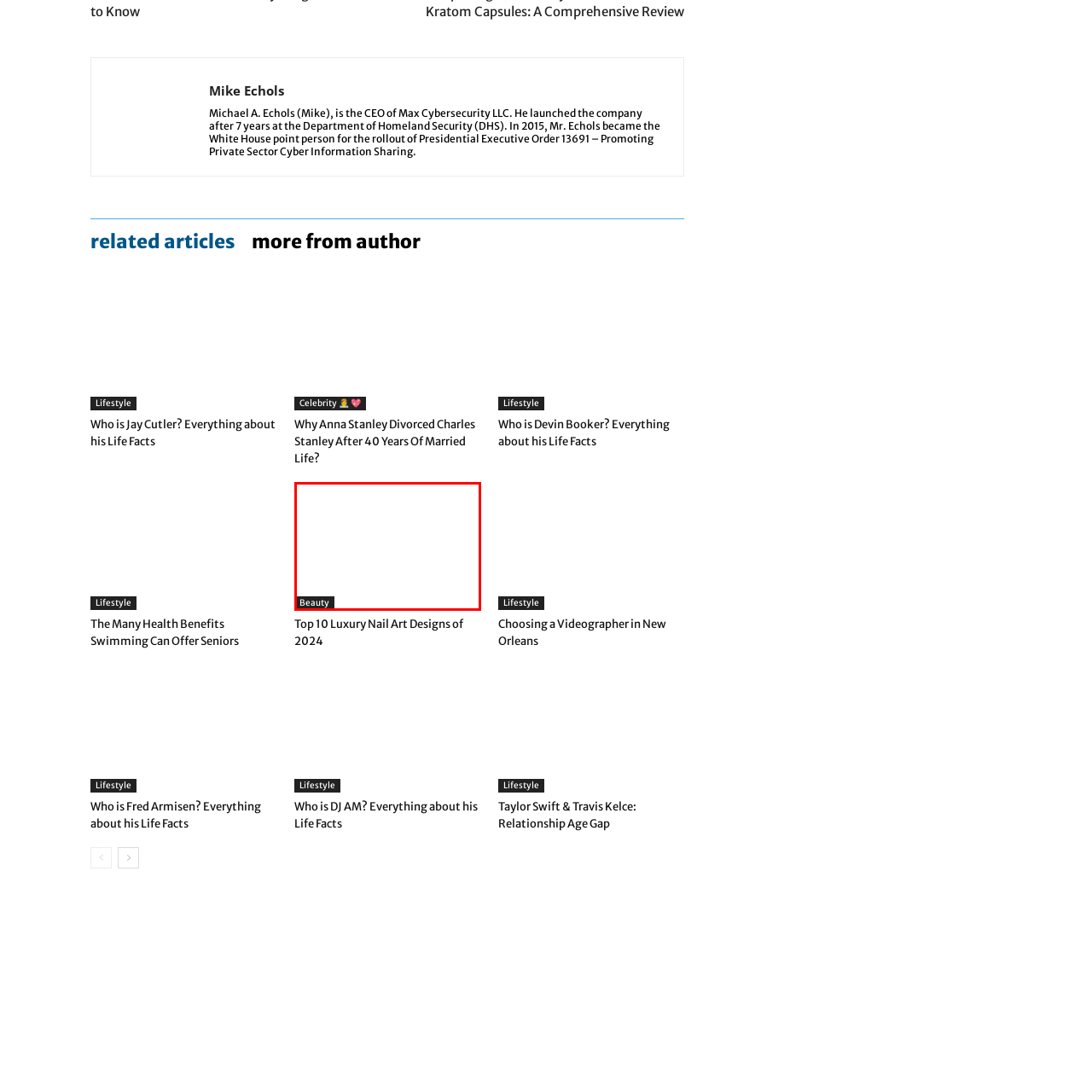Provide a comprehensive description of the image highlighted by the red bounding box.

The image is accompanied by a heading related to beauty, likely introducing a section focused on beauty-related content. This could pertain to trends, tips, or designs within the beauty industry, such as luxury nail art, makeup, skincare, or other aesthetic themes. The context implies an exploration of stylish or innovative beauty practices, catering to an audience interested in beauty and lifestyle enhancements.